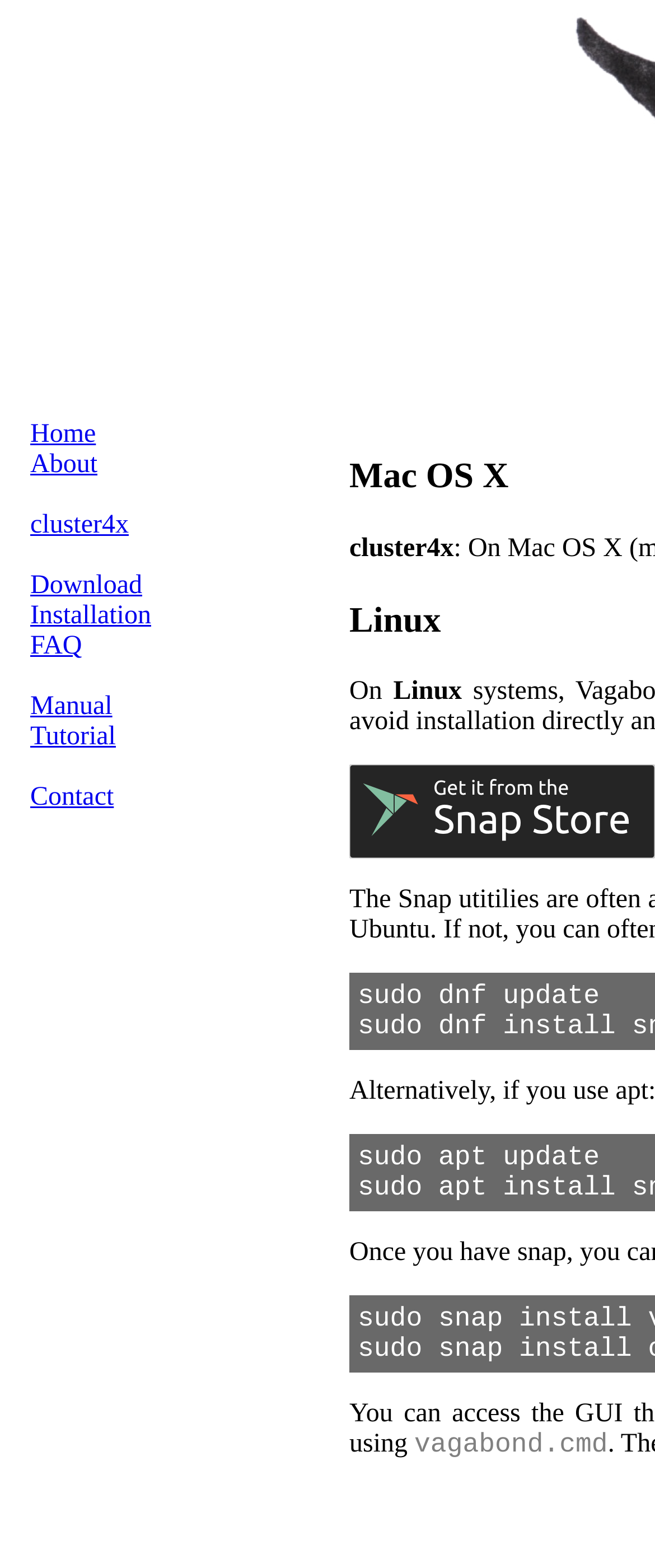Determine the bounding box coordinates of the clickable element to achieve the following action: 'Click on the cluster4x link'. Provide the coordinates as four float values between 0 and 1, formatted as [left, top, right, bottom].

[0.046, 0.326, 0.197, 0.344]